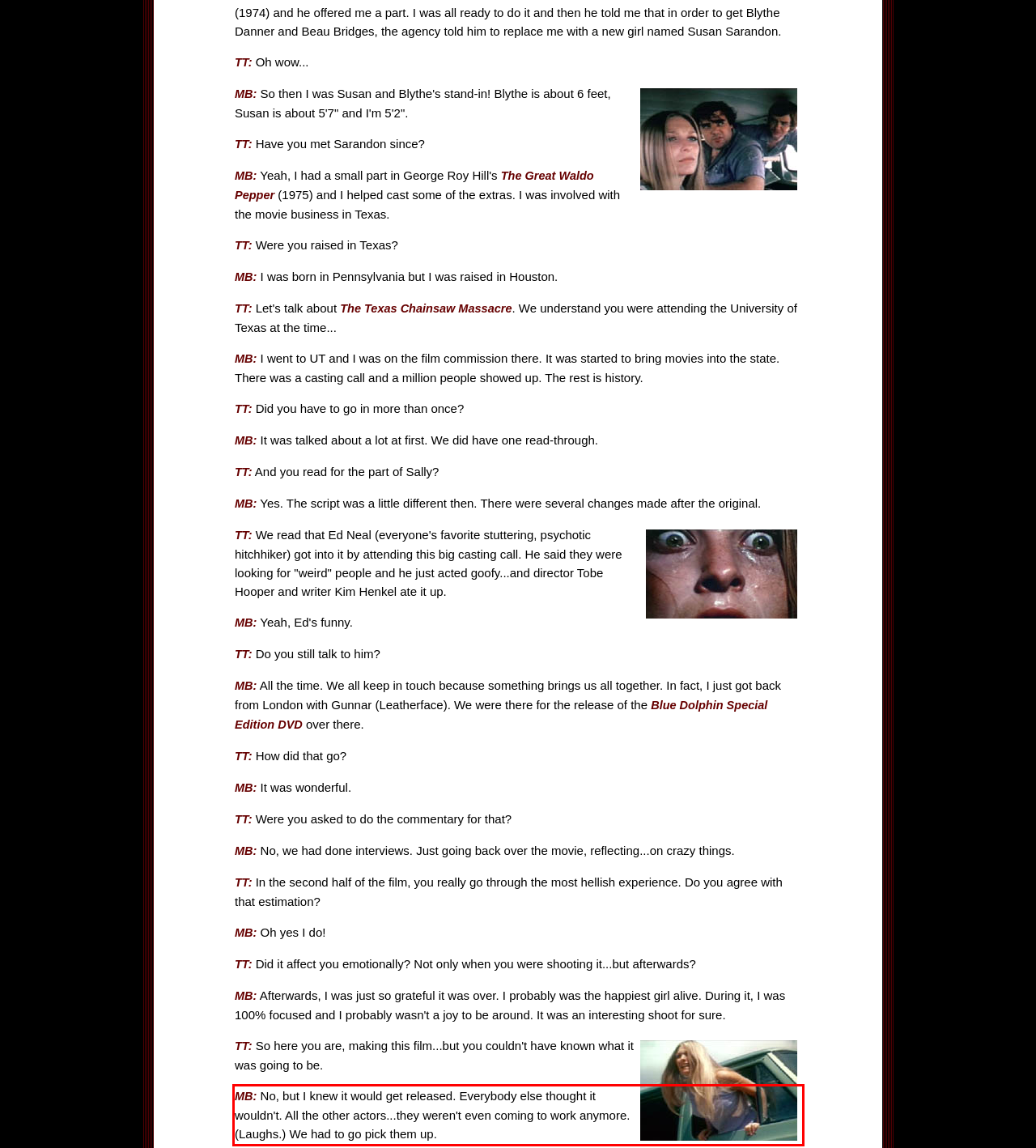Using the provided screenshot, read and generate the text content within the red-bordered area.

MB: No, but I knew it would get released. Everybody else thought it wouldn't. All the other actors...they weren't even coming to work anymore. (Laughs.) We had to go pick them up.